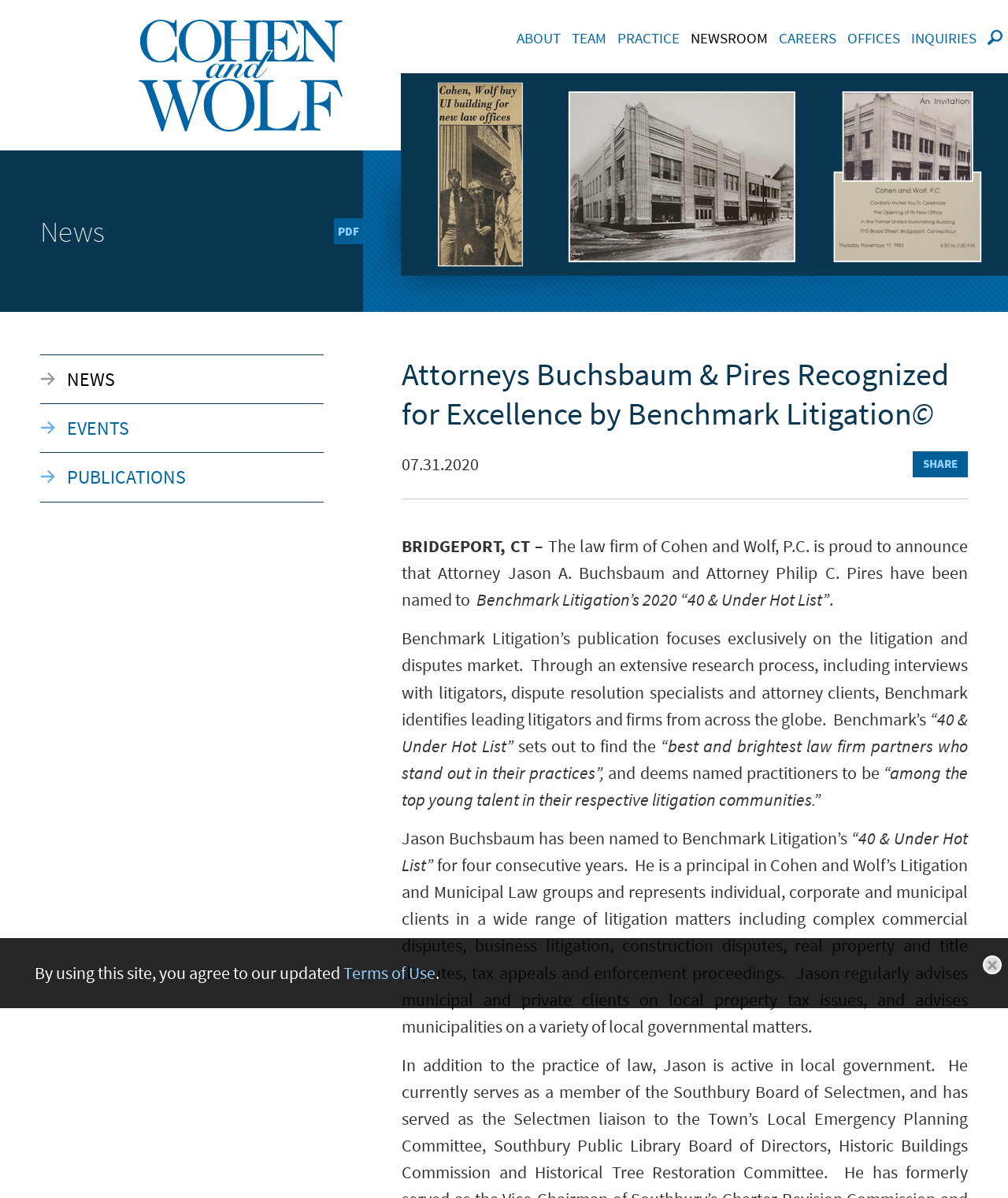Find the bounding box coordinates of the clickable region needed to perform the following instruction: "Share the news on social media". The coordinates should be provided as four float numbers between 0 and 1, i.e., [left, top, right, bottom].

[0.905, 0.377, 0.96, 0.398]